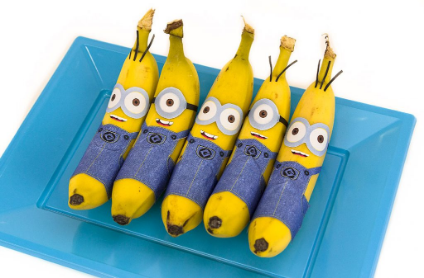Please answer the following question using a single word or phrase: 
What type of clothing do the bananas wear?

Denim-like